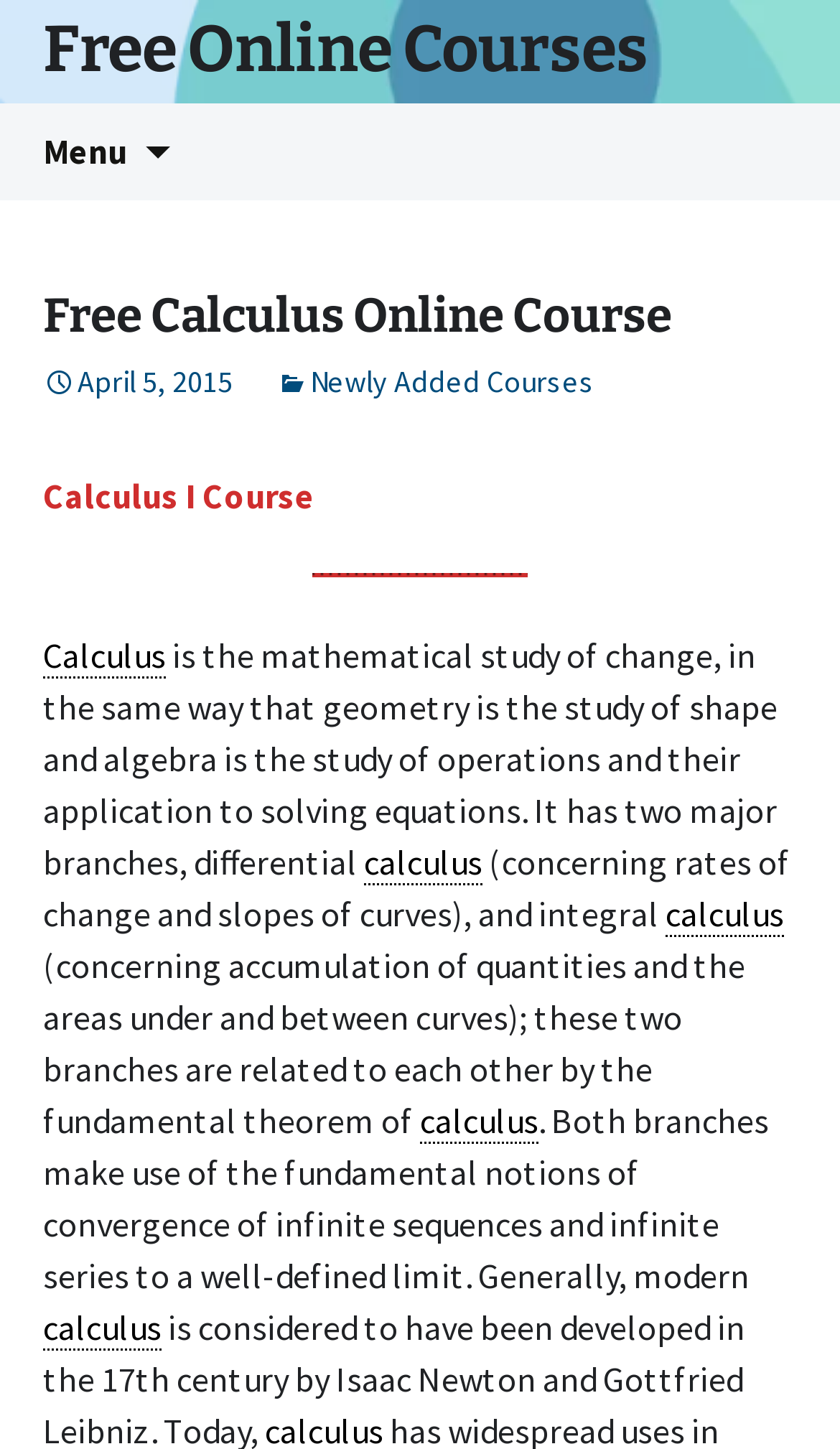What is the study of shape mentioned in the webpage?
Provide a one-word or short-phrase answer based on the image.

Geometry